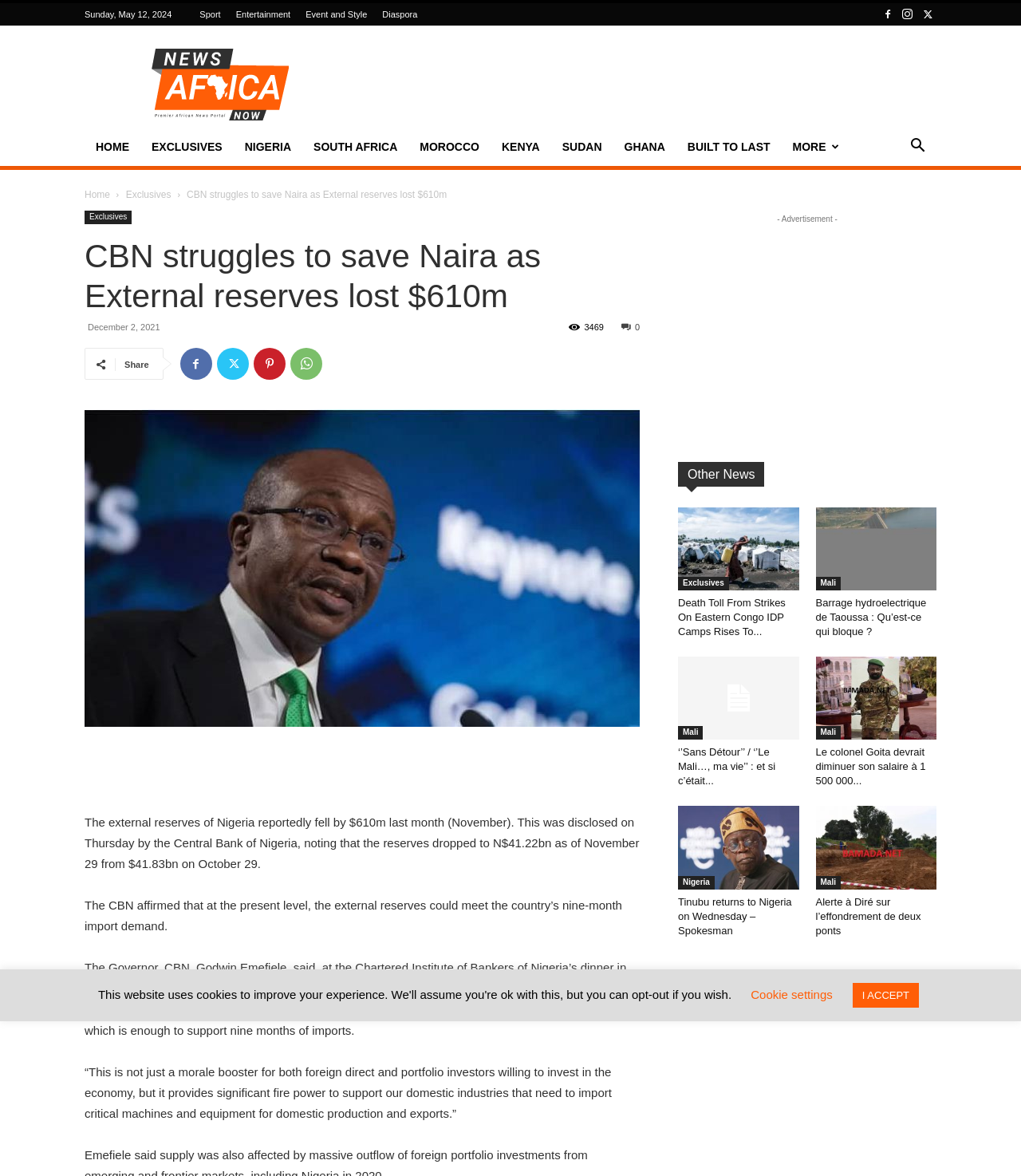Write a detailed summary of the webpage.

This webpage is a news article from News Africa Now, with the title "CBN struggles to save Naira as External reserves lost $610m". At the top of the page, there is a date "Sunday, May 12, 2024" and a navigation menu with links to different sections such as "Sport", "Entertainment", "Event and Style", and "Diaspora". 

Below the navigation menu, there is a prominent headline "CBN struggles to save Naira as External reserves lost $610m" with a subheading that provides more details about the article. The article itself is divided into several paragraphs, with the first paragraph providing an overview of the situation. 

To the right of the article, there is a sidebar with links to other news articles, including "Death Toll From Strikes On Eastern Congo IDP Camps Rises To 18", "Barrage hydroelectrique de Taoussa : Qu’est-ce qui bloque?", and "Tinubu returns to Nigeria on Wednesday – Spokesman". Each of these links has a corresponding image. 

Further down the page, there are more news articles, including "‘’Sans Détour’’ / ‘’Le Mali…, ma vie’’ : et si c’était vraiment un ‘’torchon’’…", "Le colonel Goita devrait diminuer son salaire à 1 500 000 F", and "Alerte à Diré sur l’effondrement de deux ponts". Each of these articles has a headline, a brief summary, and a corresponding image. 

Throughout the page, there are several advertisements, including a large banner ad at the top and smaller ads scattered throughout the content. There are also social media links and a search bar at the top right corner of the page.